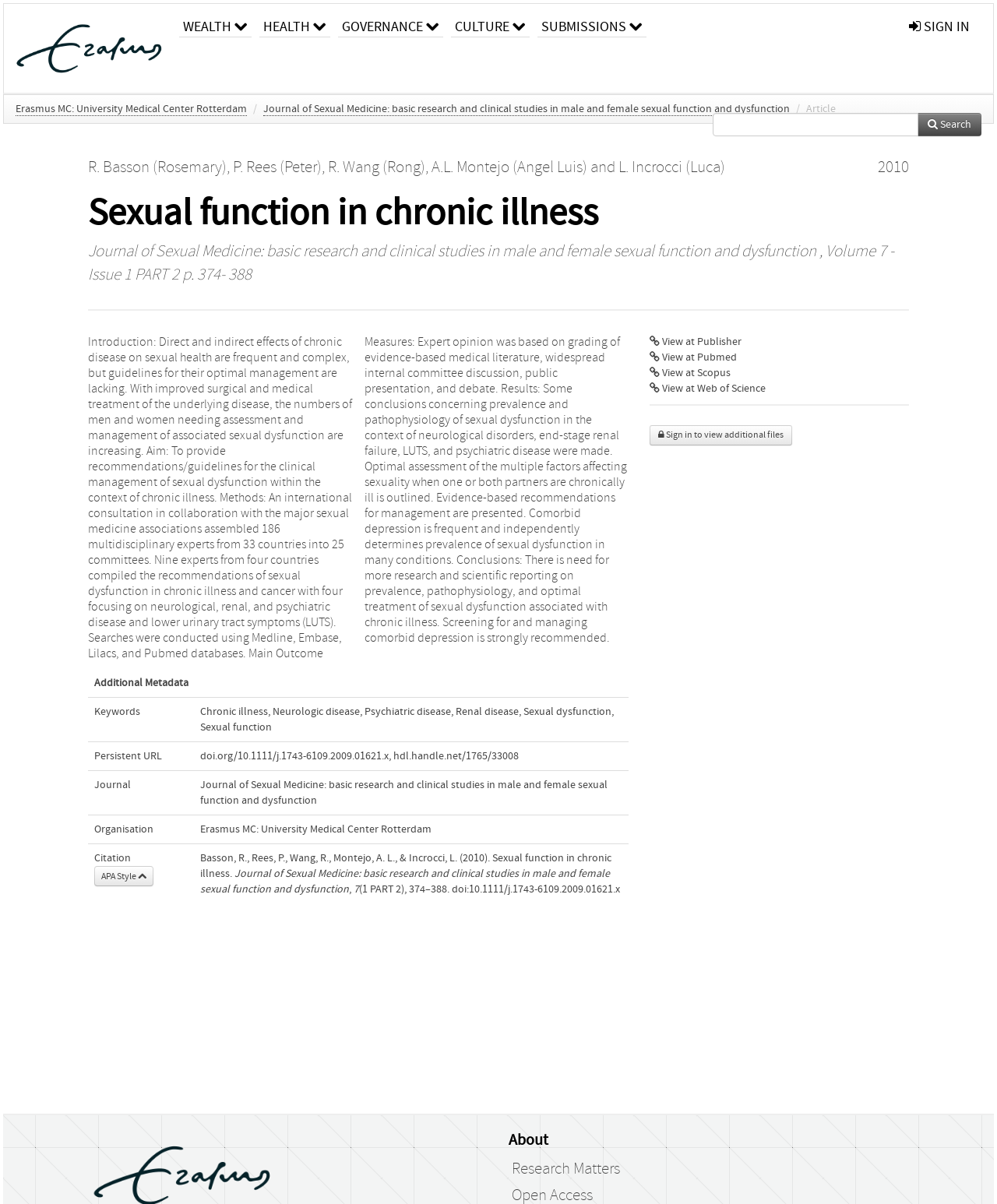Please give a concise answer to this question using a single word or phrase: 
How many authors are listed for the article?

5